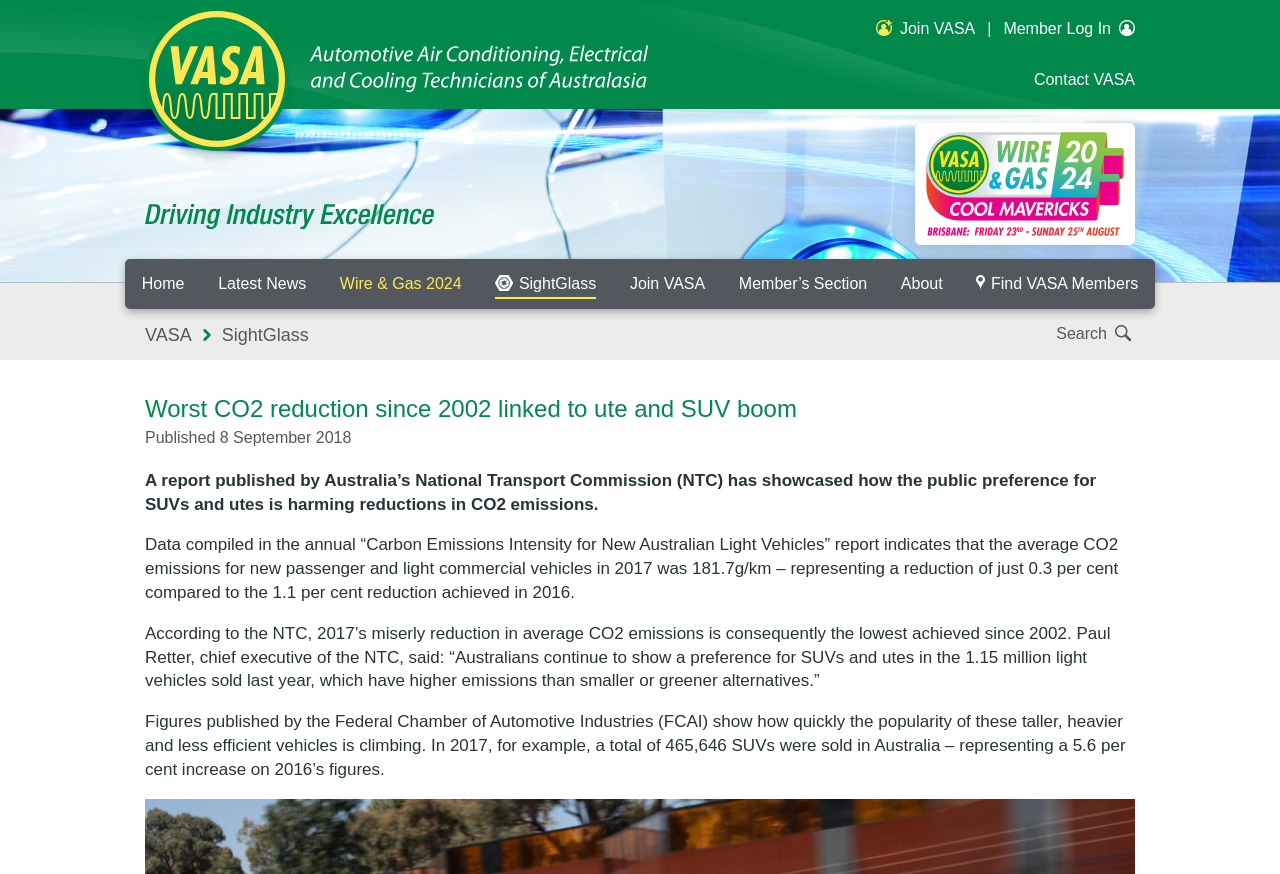Locate the bounding box coordinates of the element to click to perform the following action: 'Click on the 'VASA' link'. The coordinates should be given as four float values between 0 and 1, in the form of [left, top, right, bottom].

[0.113, 0.008, 0.226, 0.173]